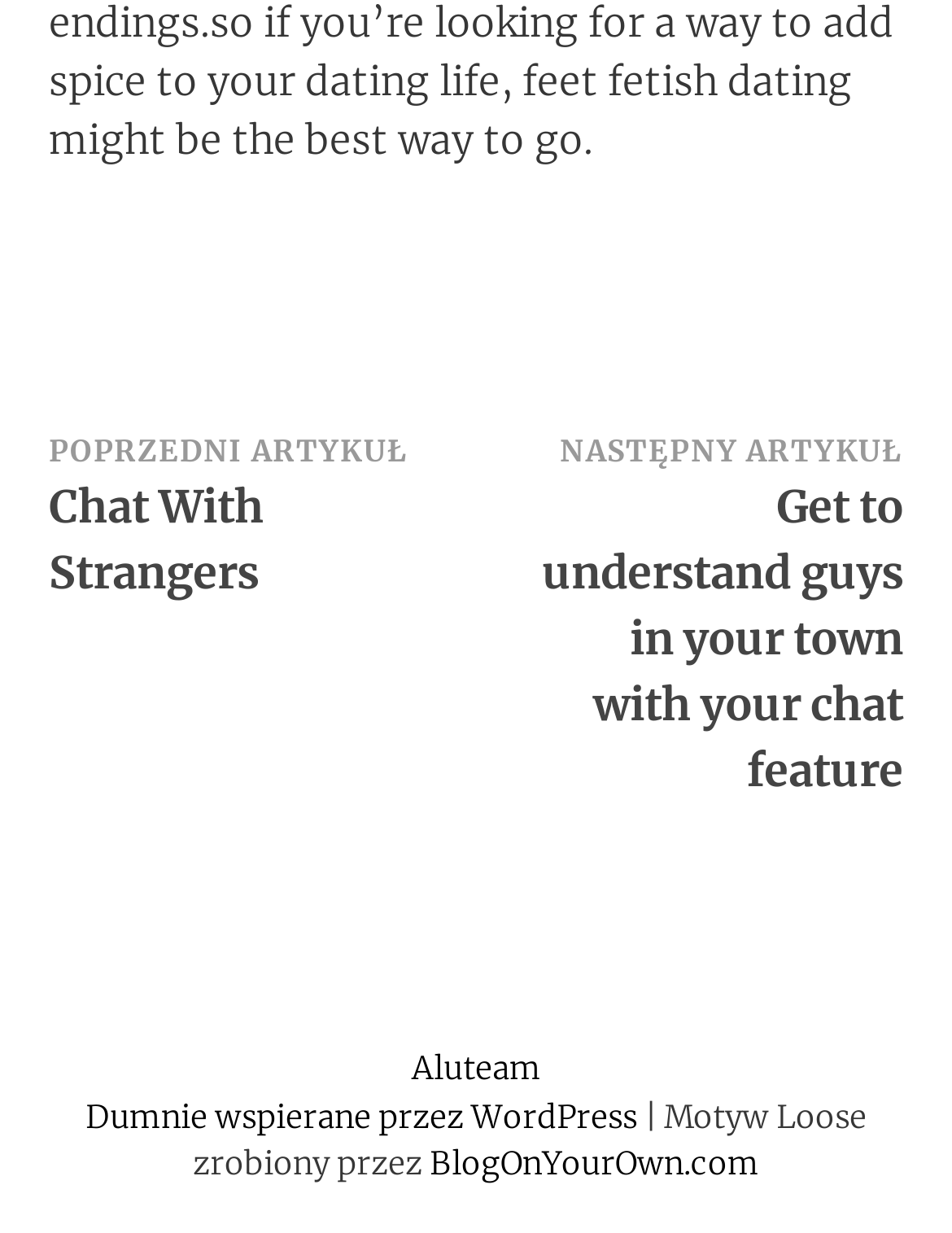From the given element description: "Dumnie wspierane przez WordPress", find the bounding box for the UI element. Provide the coordinates as four float numbers between 0 and 1, in the order [left, top, right, bottom].

[0.09, 0.888, 0.677, 0.92]